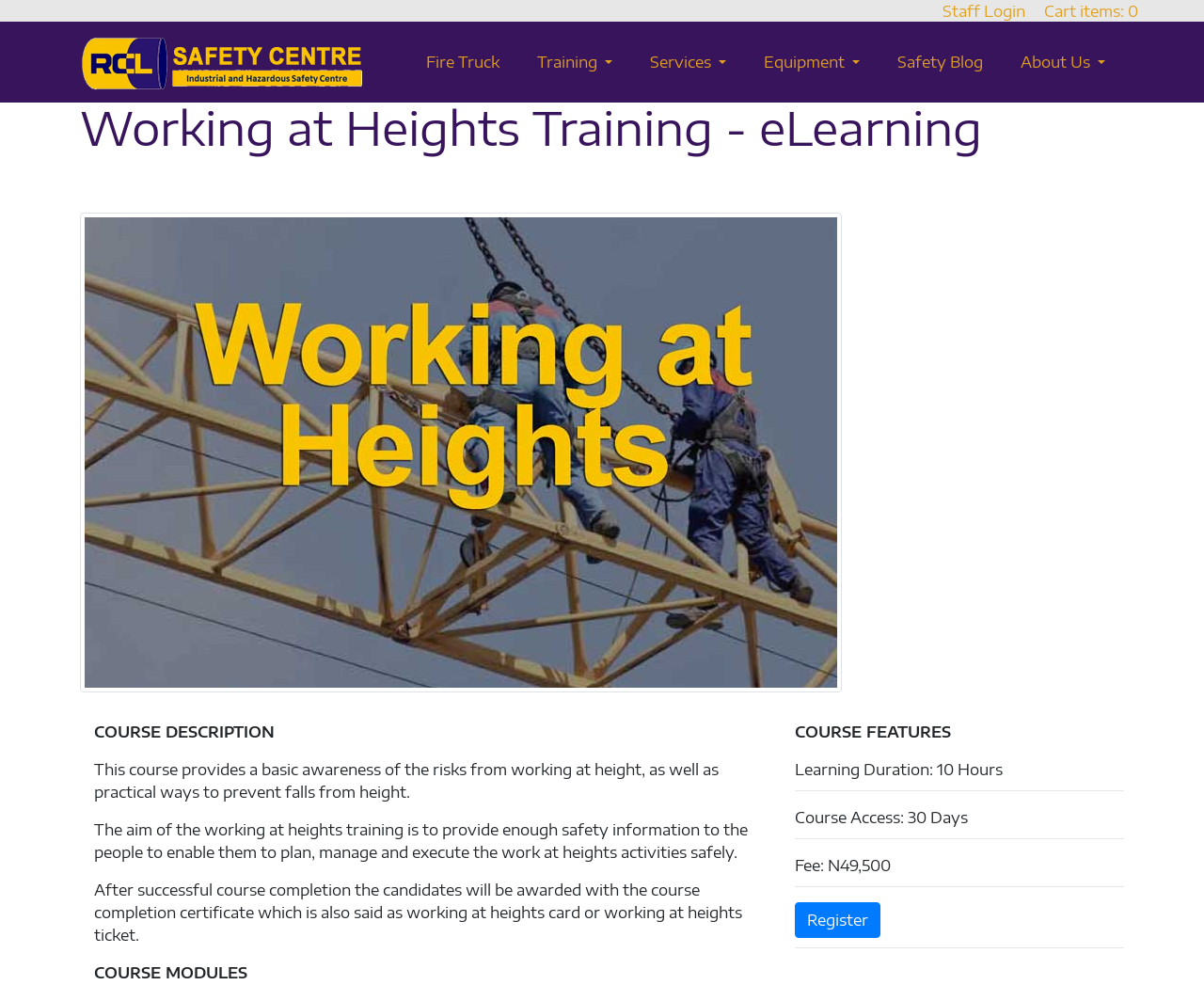What is the course duration?
Using the information from the image, answer the question thoroughly.

I found the answer by looking at the 'COURSE FEATURES' section, where it says 'Learning Duration: 10 Hours'.